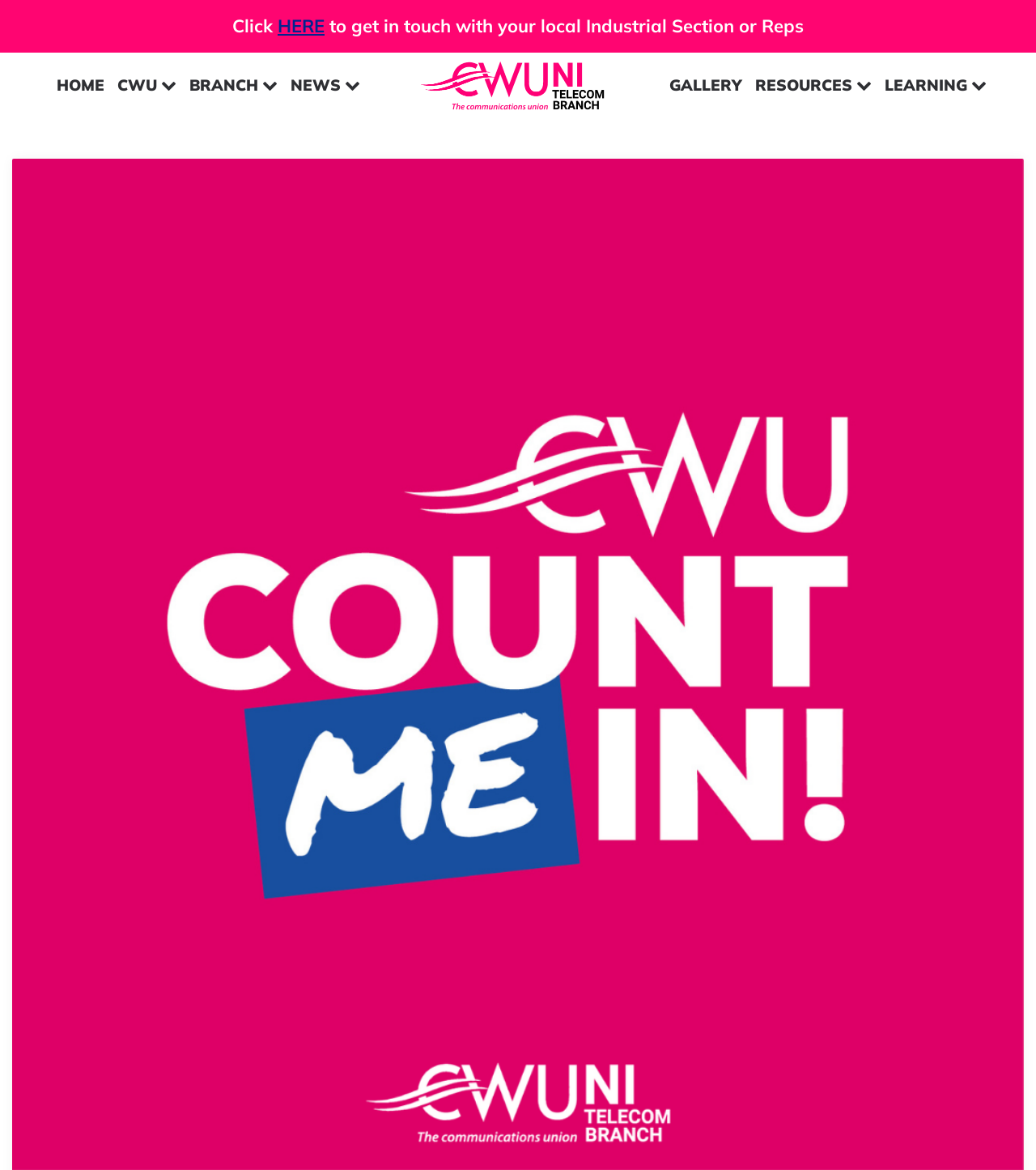Please locate the clickable area by providing the bounding box coordinates to follow this instruction: "go to HOME page".

[0.048, 0.052, 0.107, 0.094]